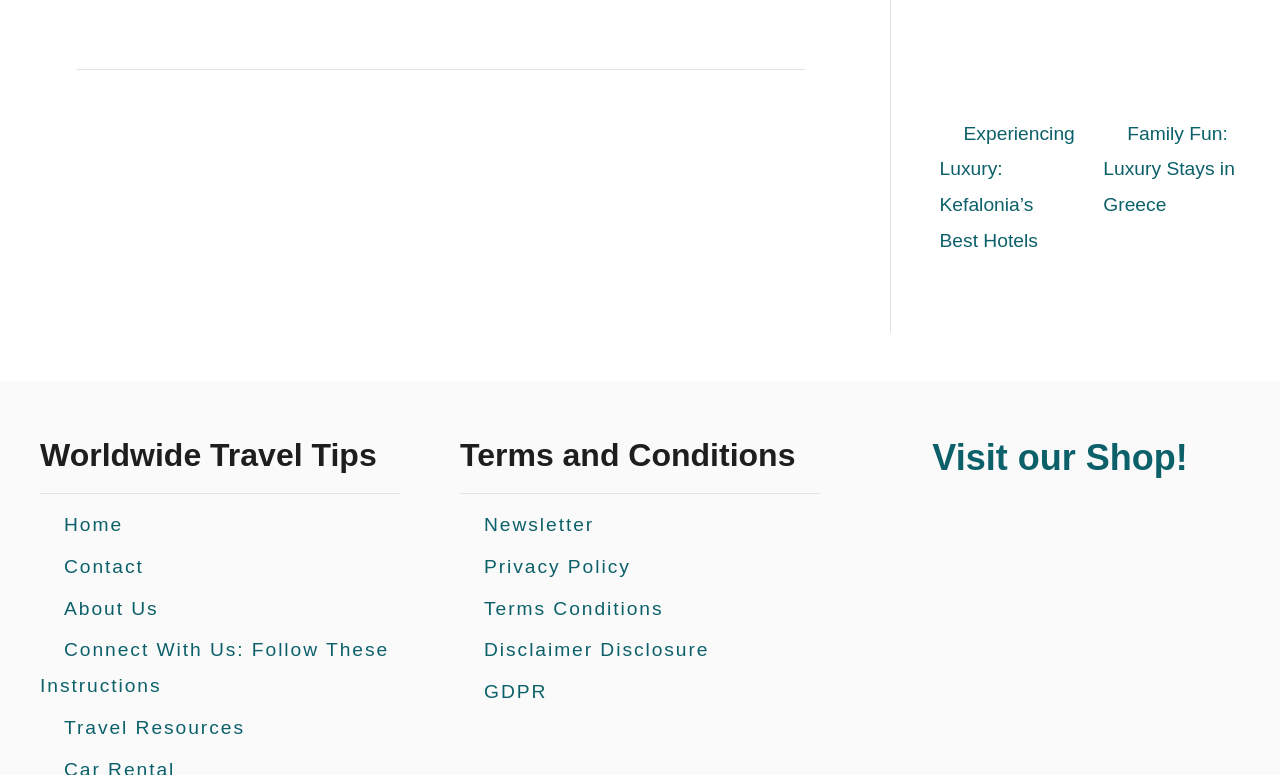Determine the bounding box coordinates for the UI element with the following description: "Experiencing Luxury: Kefalonia’s Best Hotels". The coordinates should be four float numbers between 0 and 1, represented as [left, top, right, bottom].

[0.734, 0.143, 0.84, 0.339]